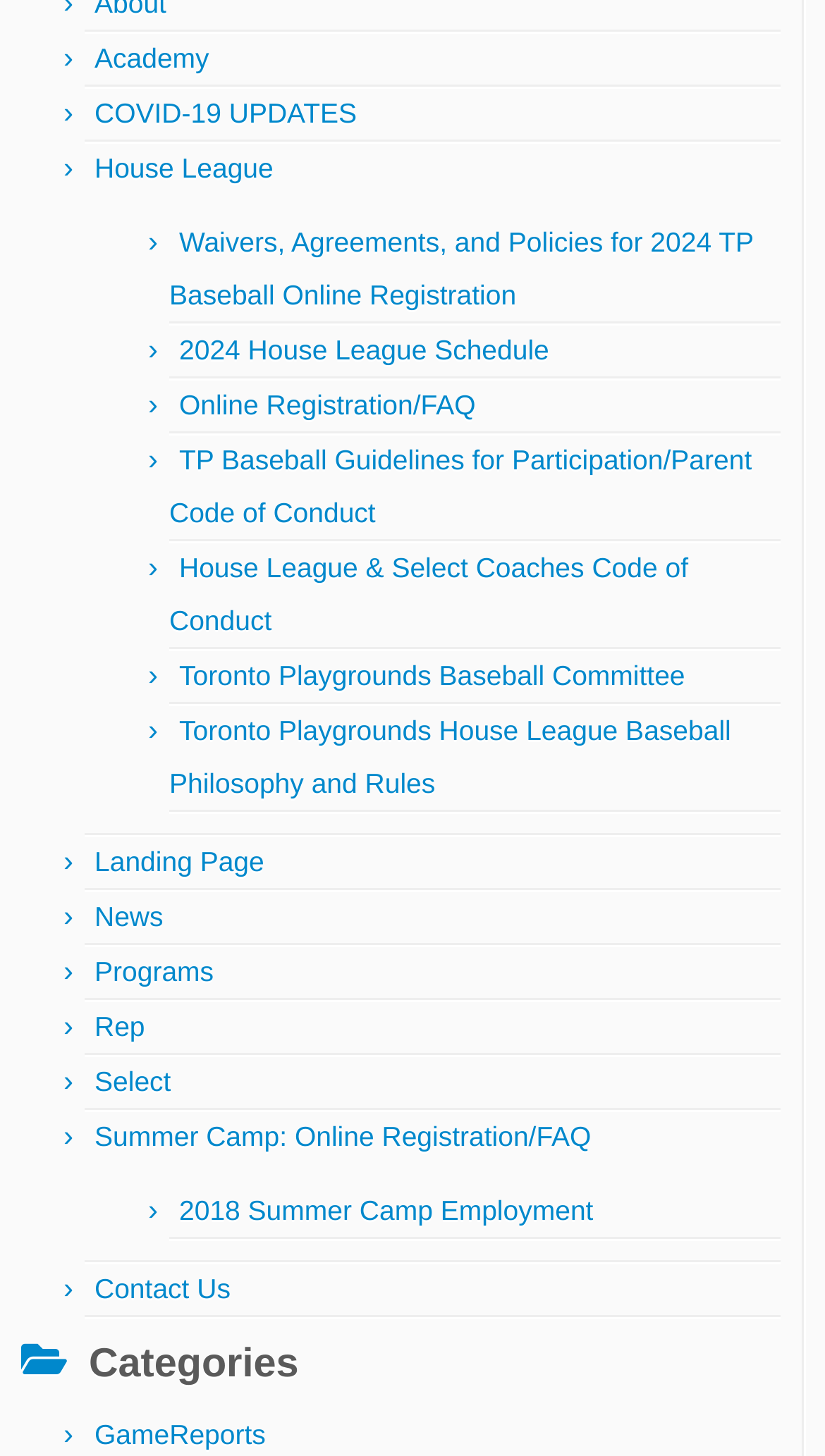Predict the bounding box coordinates for the UI element described as: "Toronto Playgrounds Baseball Committee". The coordinates should be four float numbers between 0 and 1, presented as [left, top, right, bottom].

[0.217, 0.453, 0.83, 0.475]